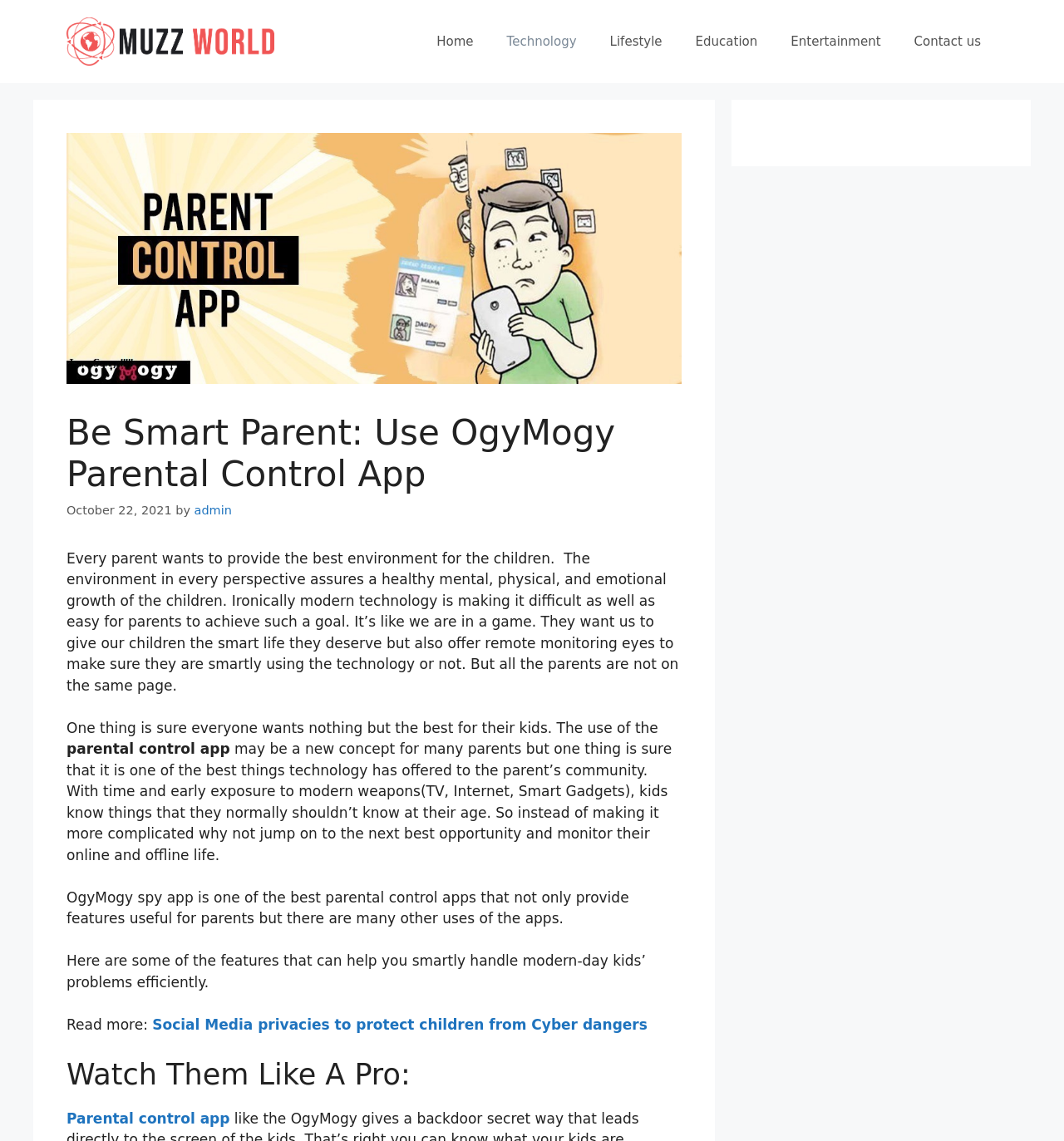What is the tone of the webpage?
Refer to the screenshot and answer in one word or phrase.

Informative and helpful